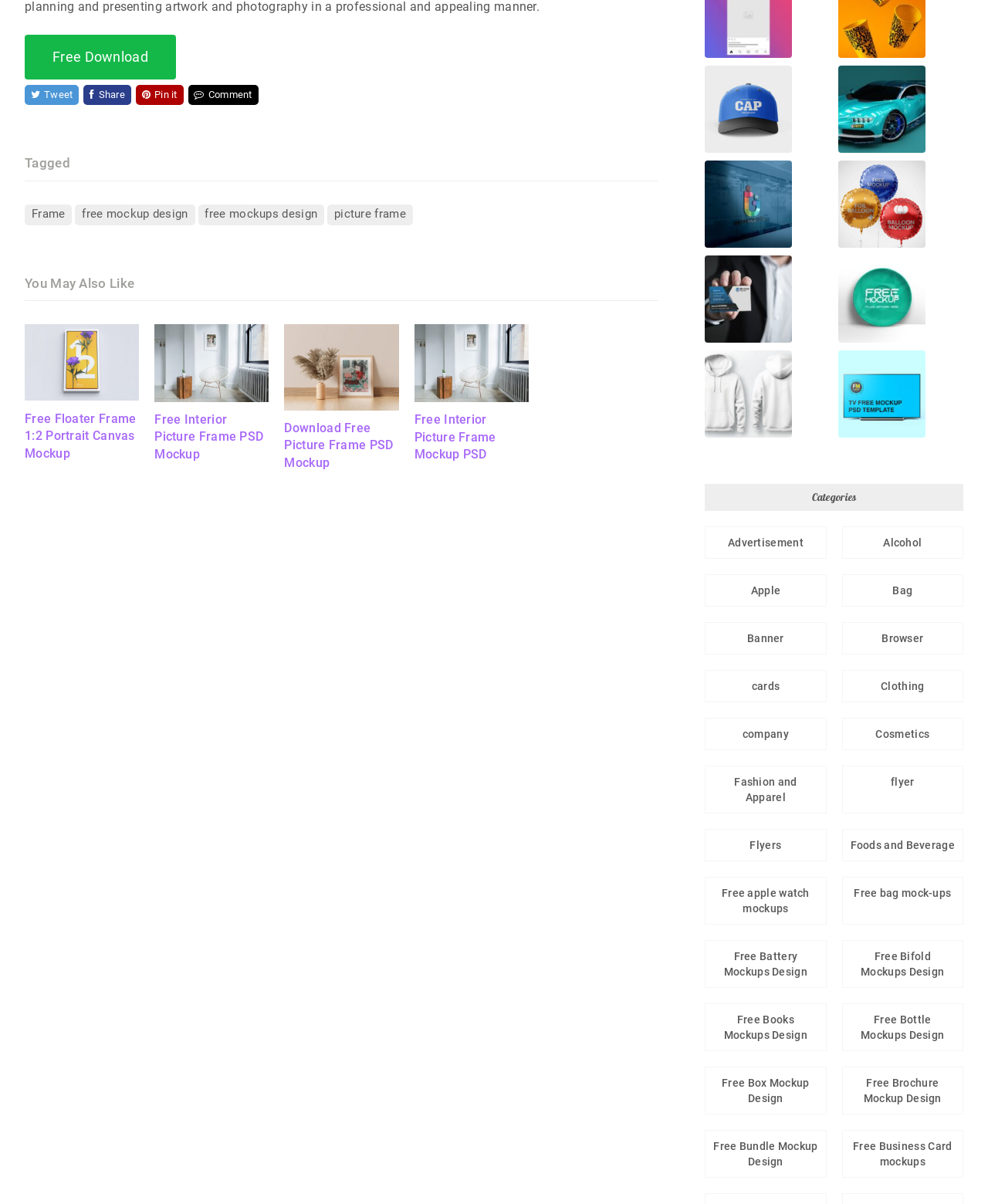Please identify the coordinates of the bounding box for the clickable region that will accomplish this instruction: "View 'Free Floater Frame 1:2 Portrait Canvas Mockup'".

[0.025, 0.323, 0.141, 0.335]